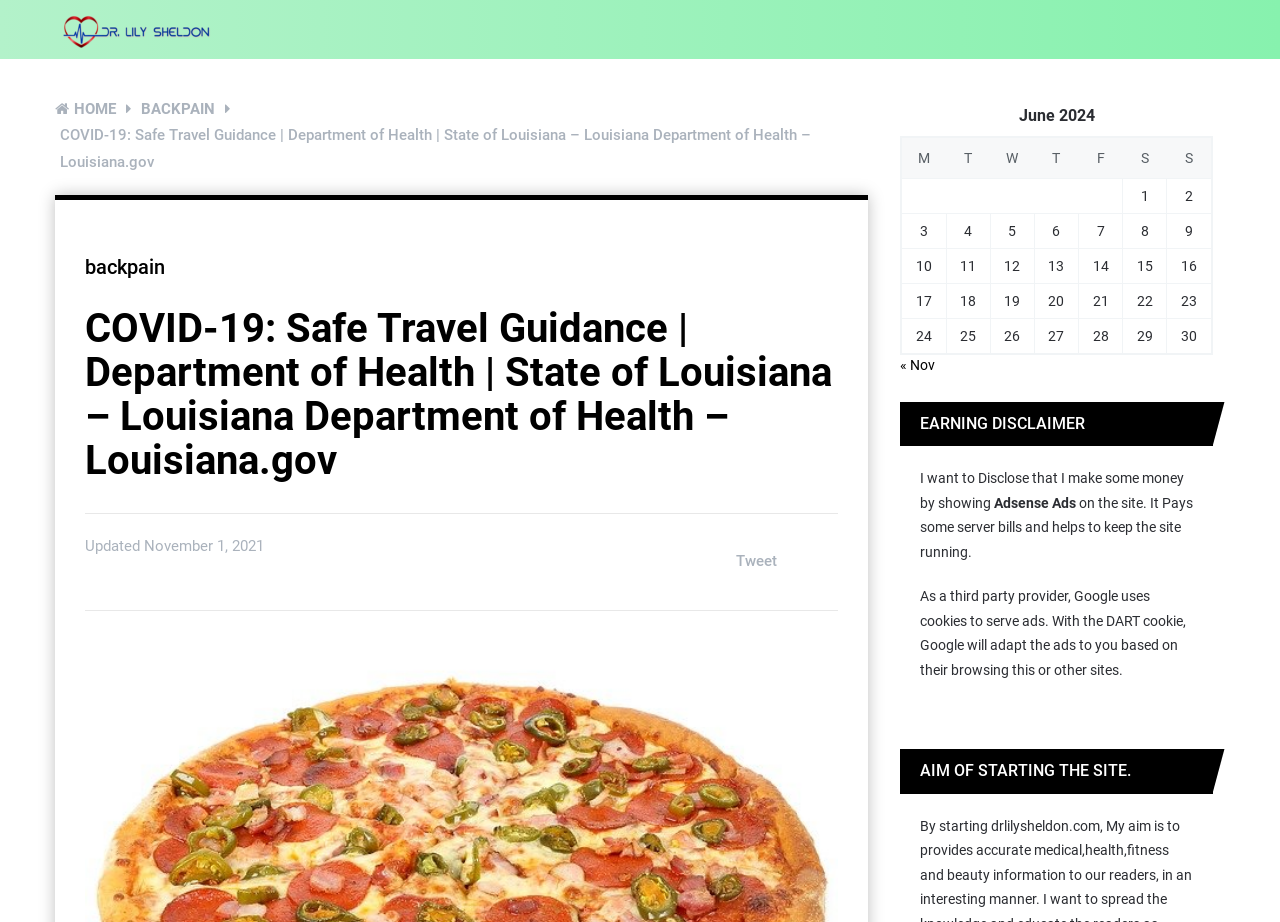Extract the main heading from the webpage content.

COVID-19: Safe Travel Guidance | Department of Health | State of Louisiana – Louisiana Department of Health – Louisiana.gov